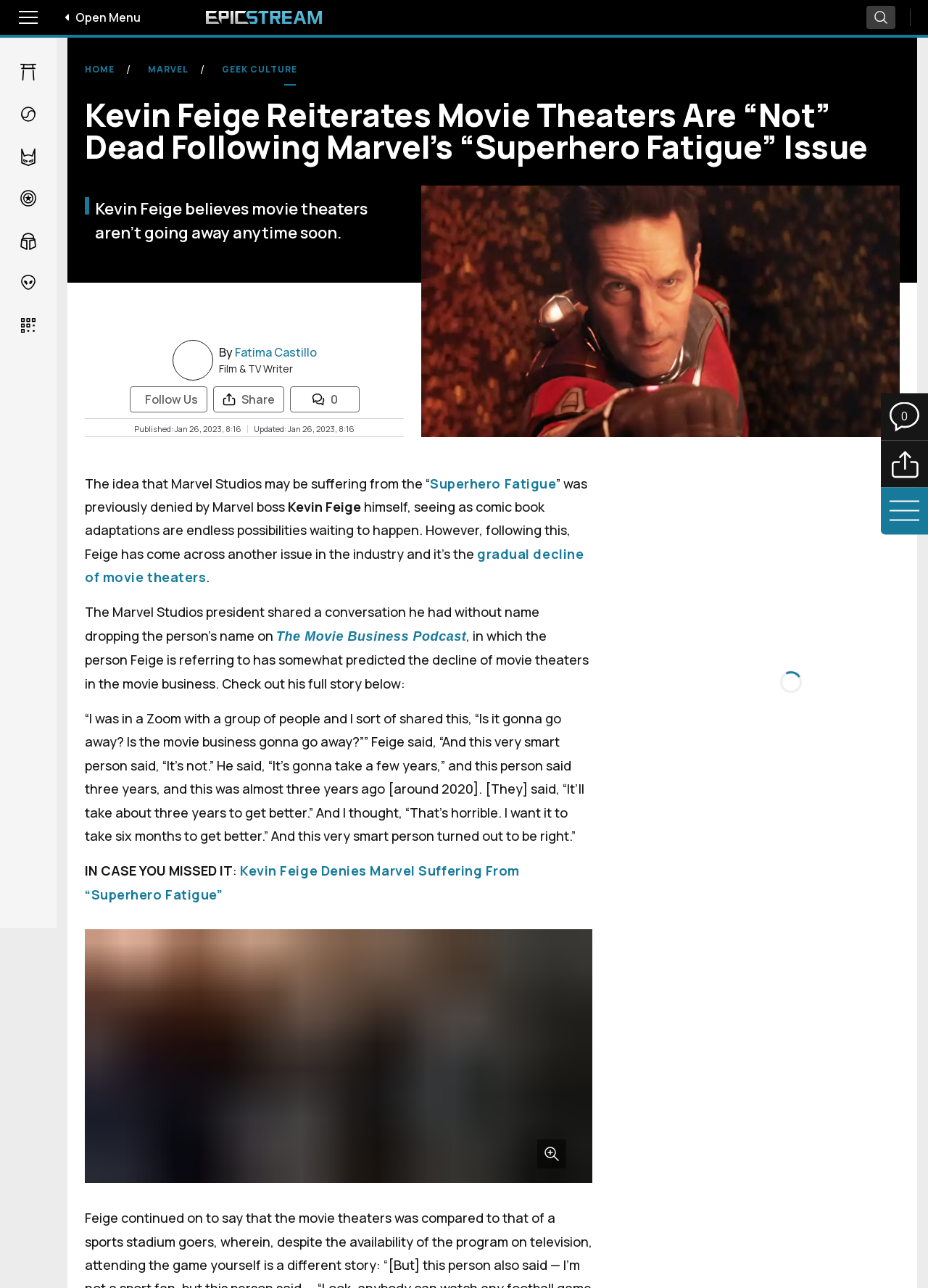What is the name of the podcast mentioned in the article?
Using the image, provide a concise answer in one word or a short phrase.

The Movie Business Podcast